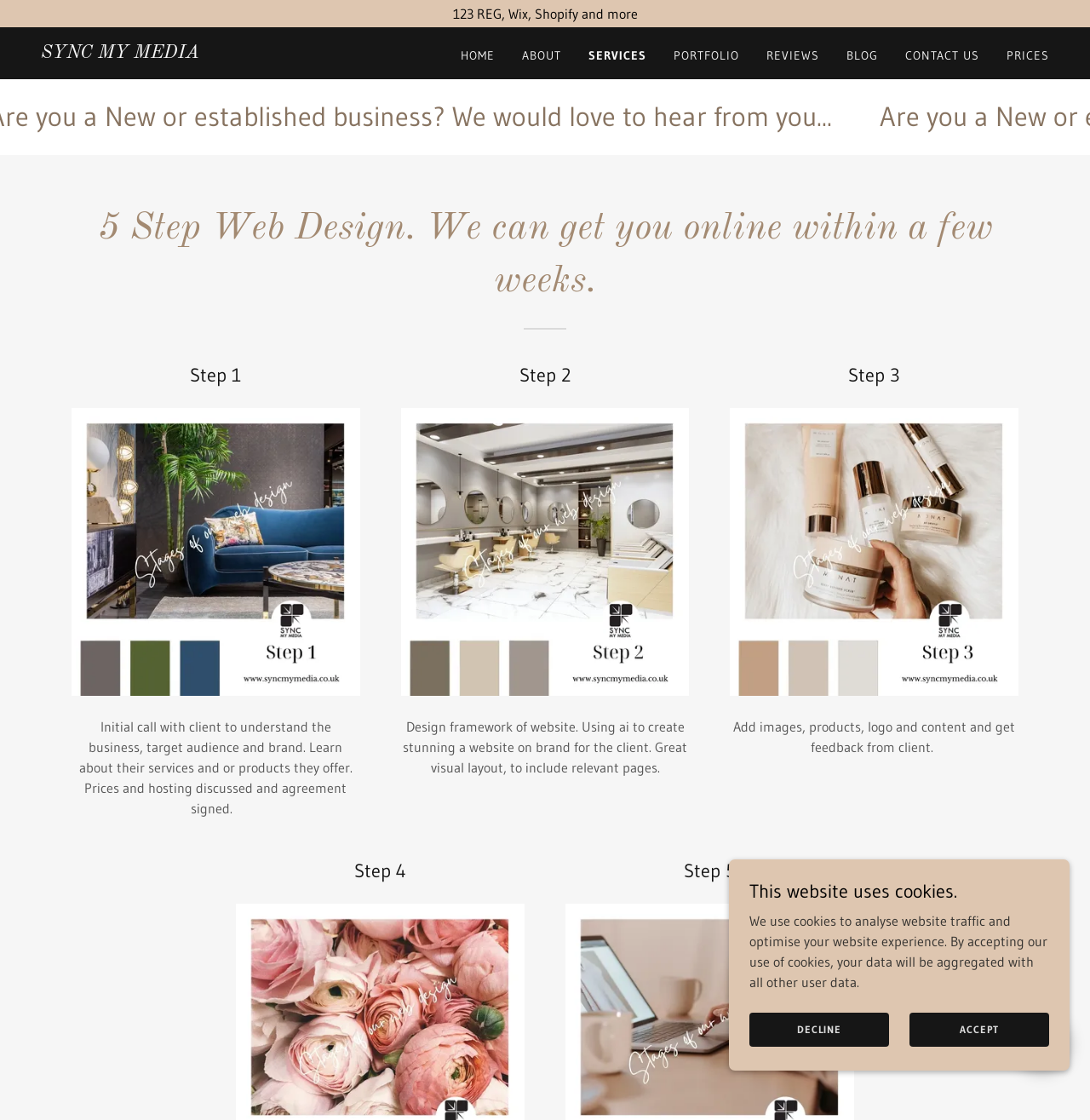Please determine and provide the text content of the webpage's heading.

Are you a New or established business? We would love to hear from you...